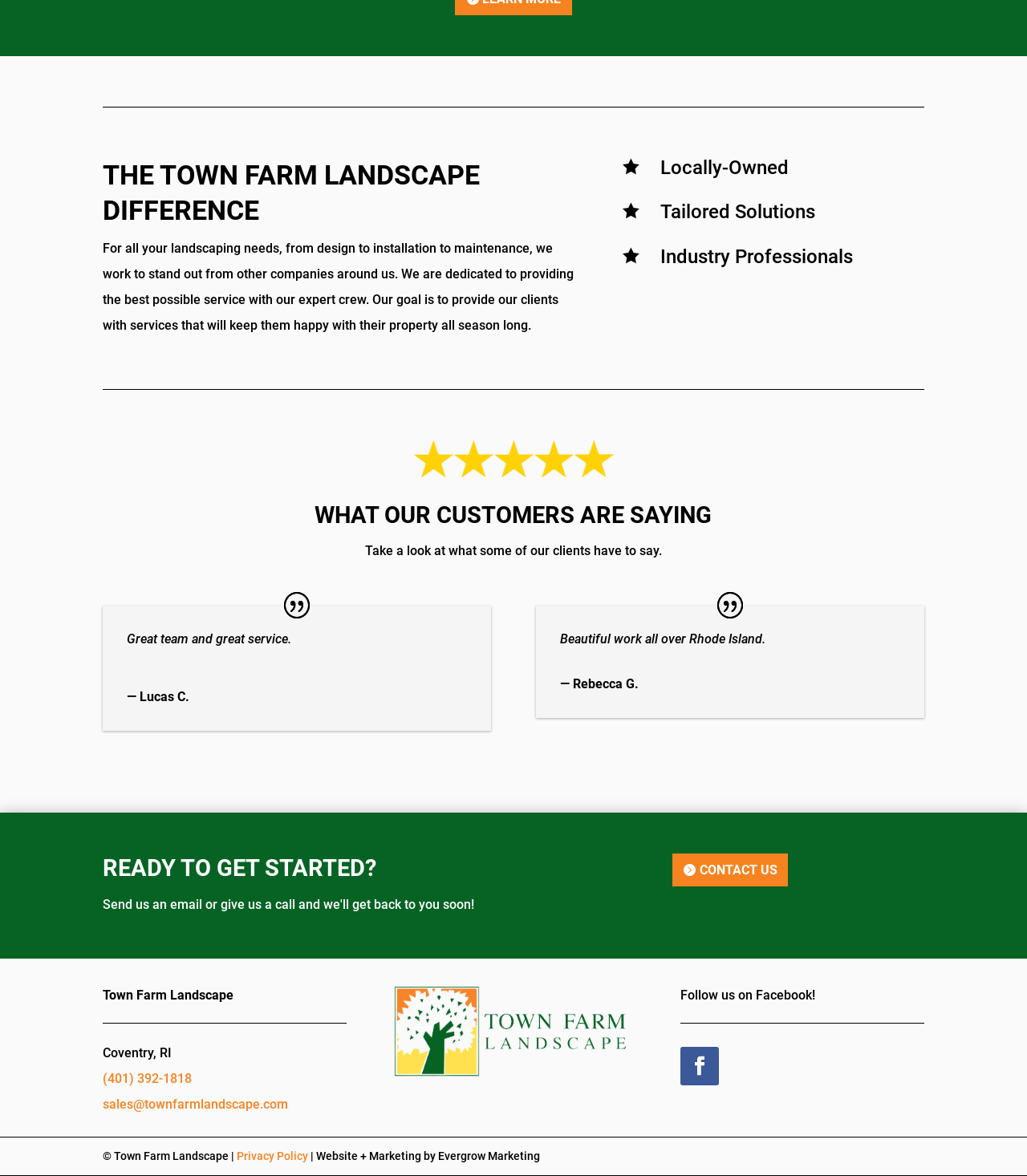What can be said about the team of Town Farm Landscape?
Please provide a single word or phrase as the answer based on the screenshot.

Industry professionals